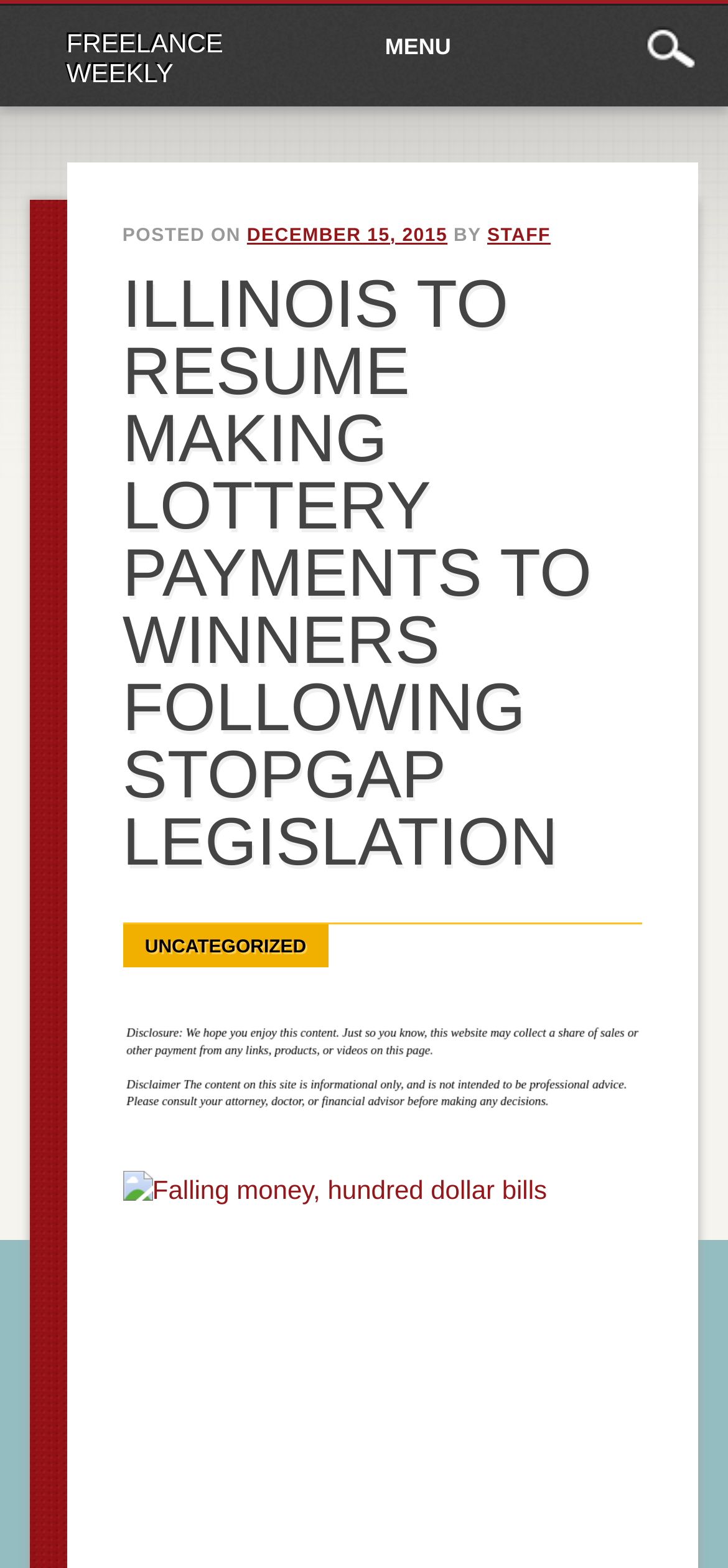What is the purpose of the 'Skip to content' link? Observe the screenshot and provide a one-word or short phrase answer.

To bypass navigation